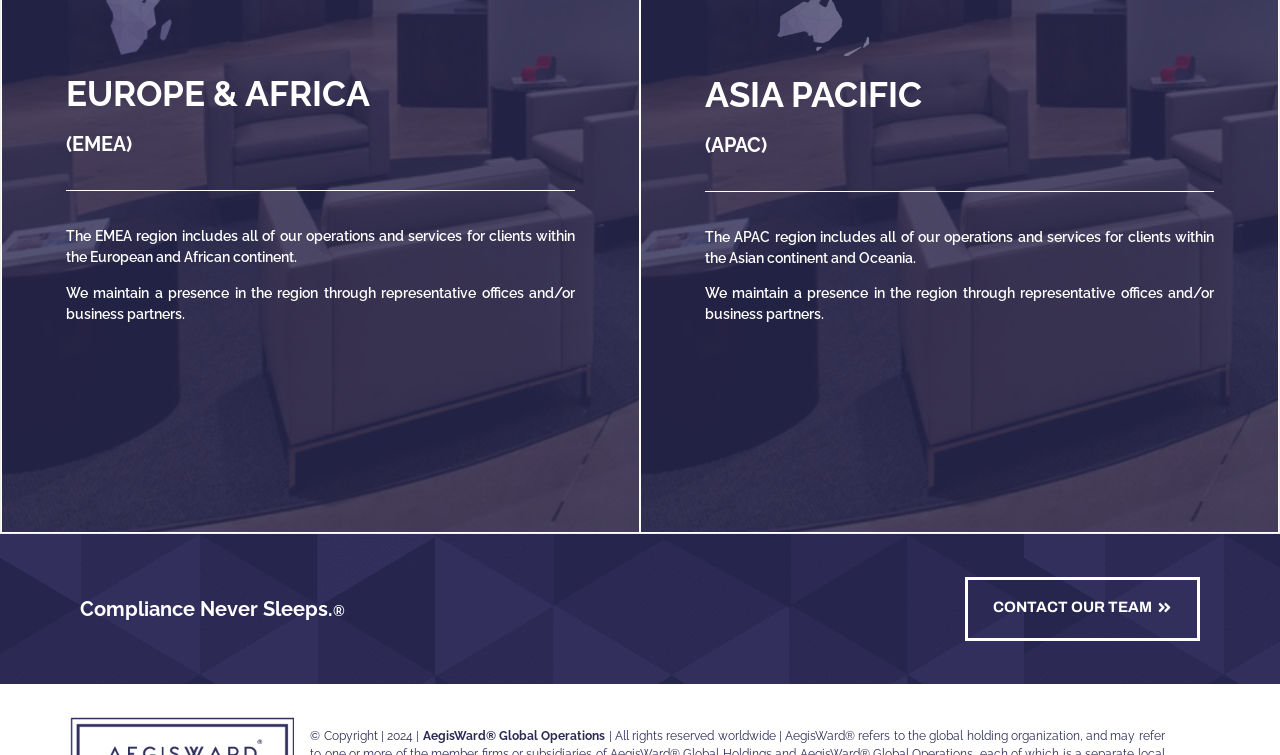Using the information in the image, give a detailed answer to the following question: What is the purpose of AegisWard Global Operations?

Although the webpage does not explicitly state the purpose of AegisWard Global Operations, the heading 'Compliance Never Sleeps.®' and the presence of regional operations suggest that the company provides compliance services to clients in different regions.